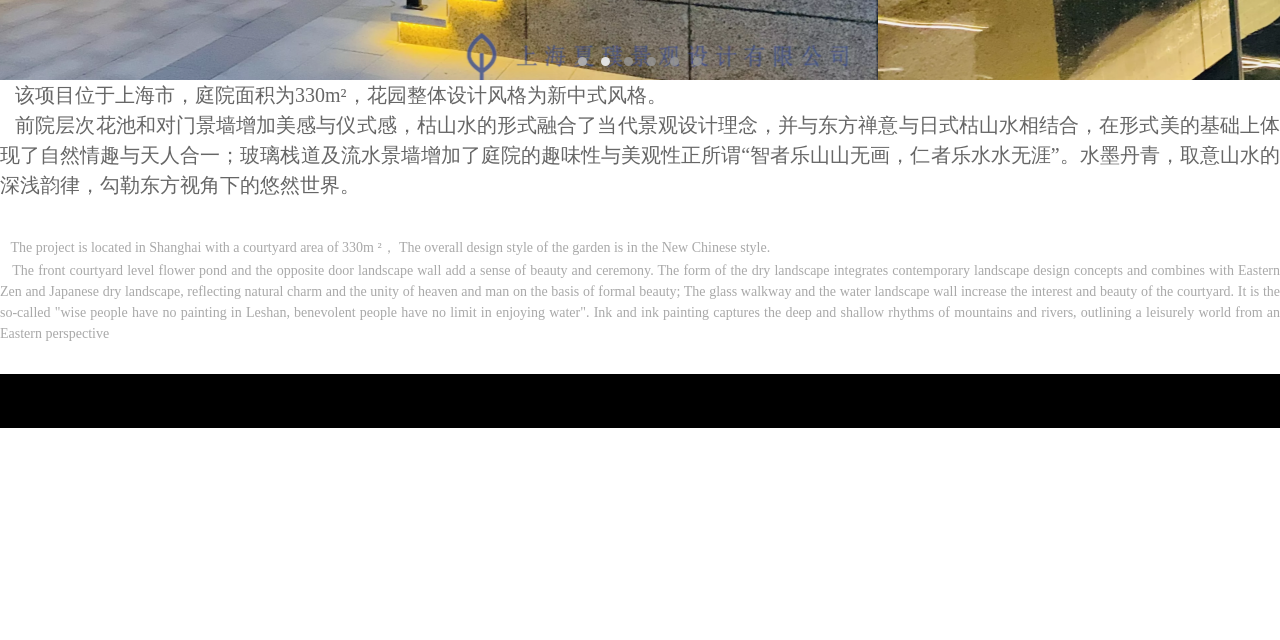Determine the bounding box coordinates of the UI element described below. Use the format (top-left x, top-left y, bottom-right x, bottom-right y) with floating point numbers between 0 and 1: 凡科建站提供技术支持

[0.422, 0.617, 0.531, 0.639]